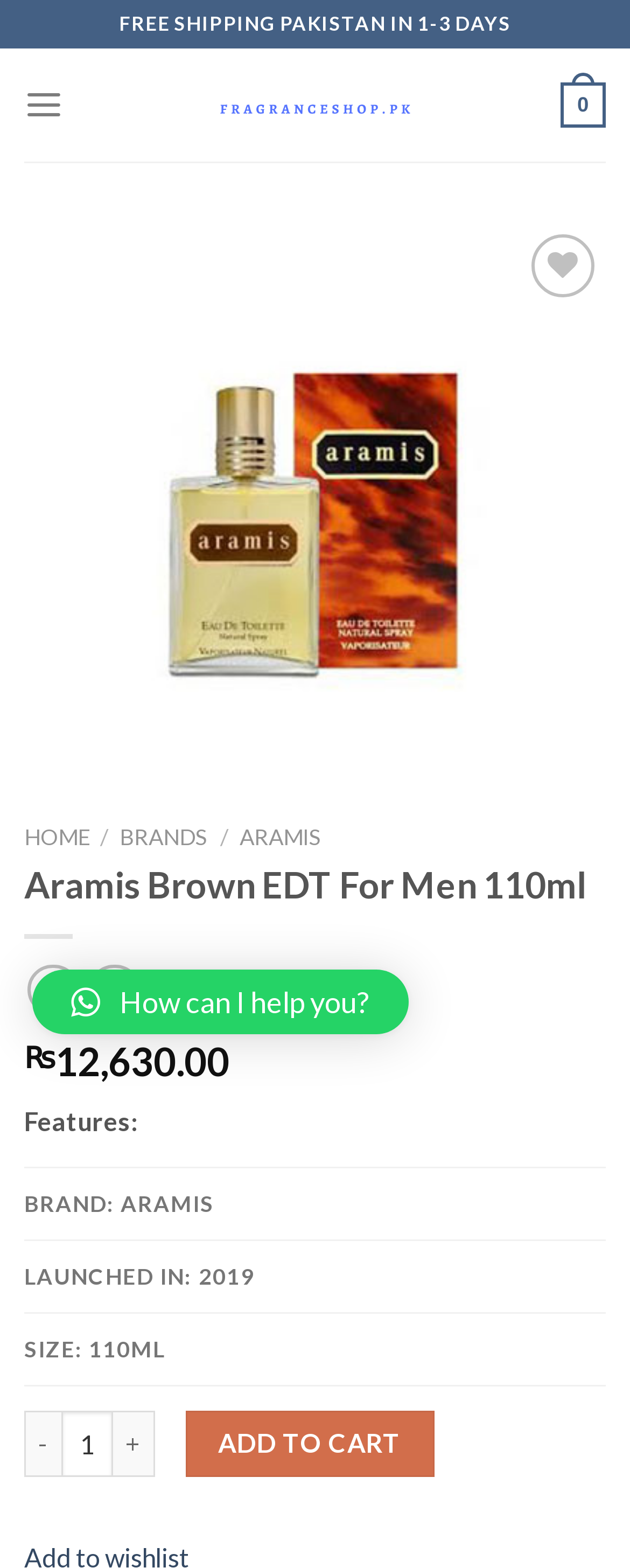Highlight the bounding box coordinates of the region I should click on to meet the following instruction: "Click on the 'Fragrance Shop' link".

[0.288, 0.031, 0.712, 0.103]